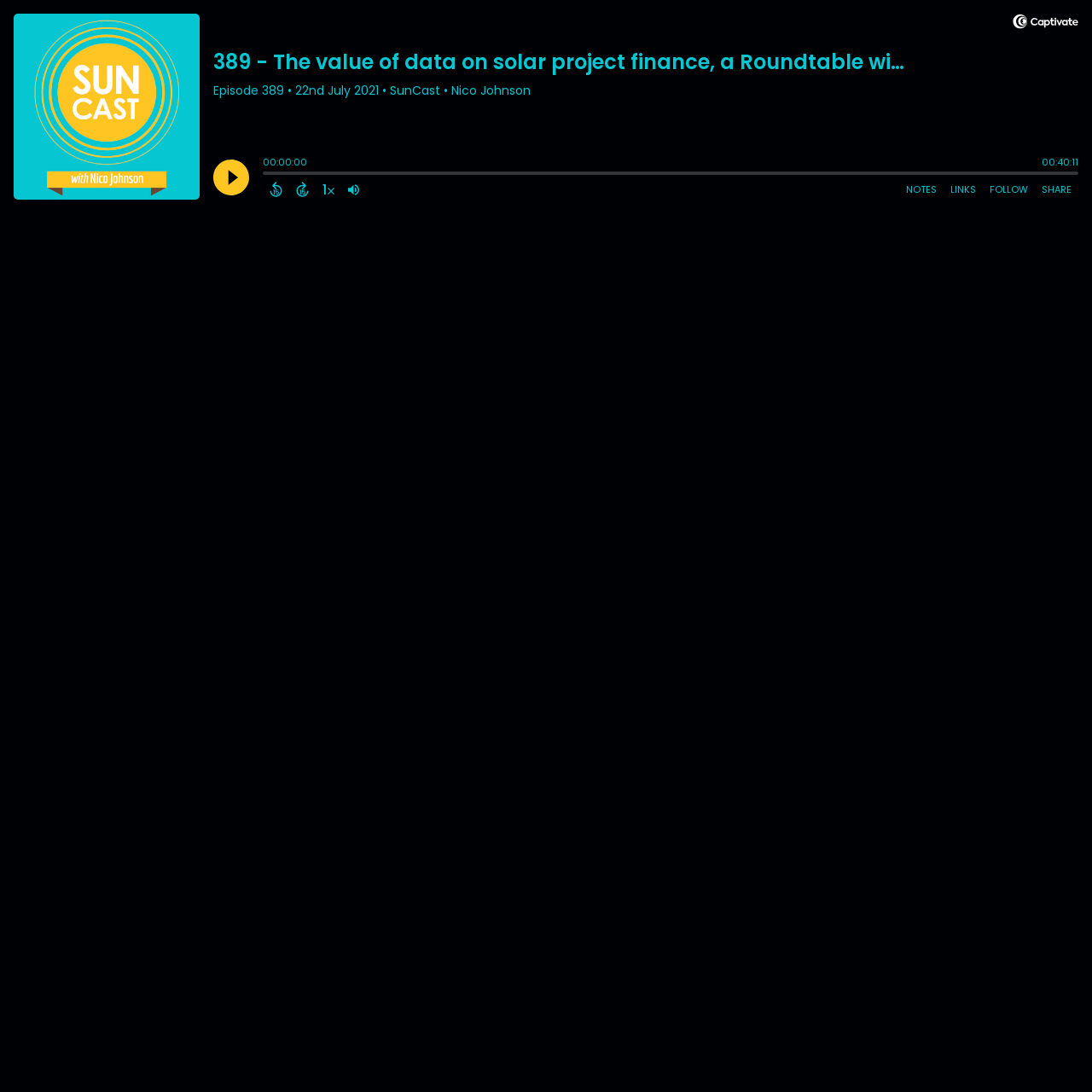Determine the bounding box coordinates for the clickable element required to fulfill the instruction: "Follow Podcast". Provide the coordinates as four float numbers between 0 and 1, i.e., [left, top, right, bottom].

[0.9, 0.164, 0.948, 0.183]